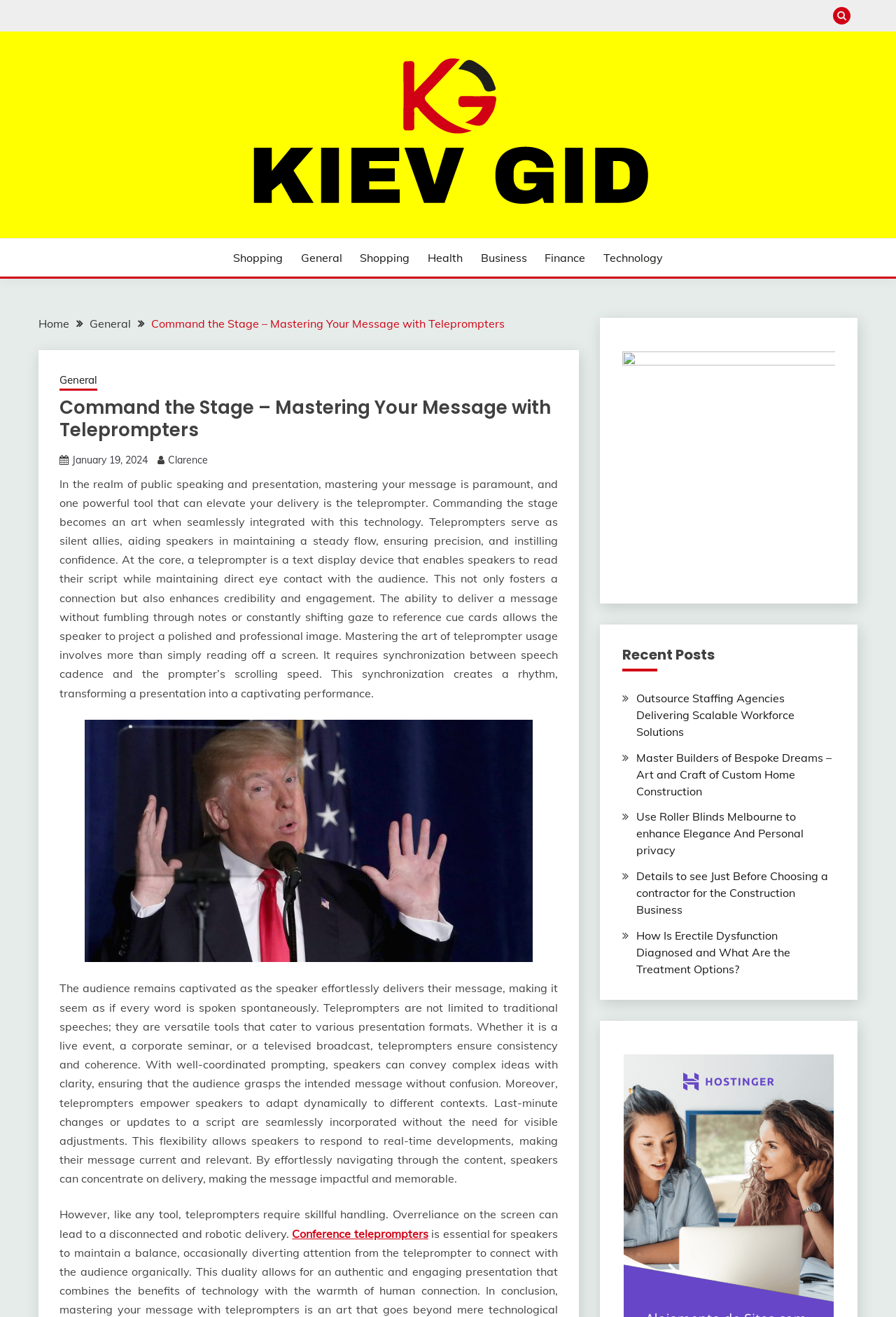Generate a comprehensive description of the webpage.

The webpage is about mastering the art of public speaking and presentation using teleprompters. At the top, there is a button with a search icon and a link to "Kiev Gid" with an accompanying image. Below this, there are several links to different categories, including "Shopping", "General", "Health", "Business", "Finance", and "Technology".

On the left side, there is a navigation menu with breadcrumbs, showing the current page's location in the website's hierarchy. The page title, "Command the Stage – Mastering Your Message with Teleprompters", is displayed prominently above a heading that reads "Command the Stage – Mastering Your Message with Teleprompters".

The main content of the page is a lengthy article about the benefits and uses of teleprompters in public speaking and presentation. The article is divided into several paragraphs, with an image of conference teleprompters inserted in the middle. The text discusses how teleprompters can help speakers deliver their message with confidence and precision, and how they can be used in various presentation formats.

To the right of the main content, there is a section titled "Recent Posts" with links to several other articles on various topics, including staffing agencies, custom home construction, roller blinds, construction business, and erectile dysfunction diagnosis and treatment.

At the bottom right corner, there is a link with a Facebook icon.